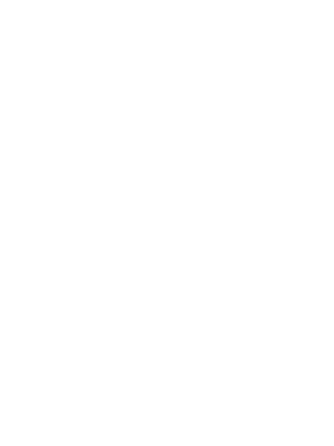Provide a thorough and detailed caption for the image.

The image showcases a vibrant and inviting custom home, highlighting the theme of fully customizable living spaces. Featuring a modern architectural design, the house incorporates various elements such as large windows, an open layout, and distinct exterior finishes that enhance the overall aesthetic. This representation aligns with contemporary trends in home building and design, emphasizing the versatility and personalization available to potential homeowners. The accompanying content likely encourages exploring options for creating personalized living environments, making it a compelling visual for those interested in custom constructions and home designs.